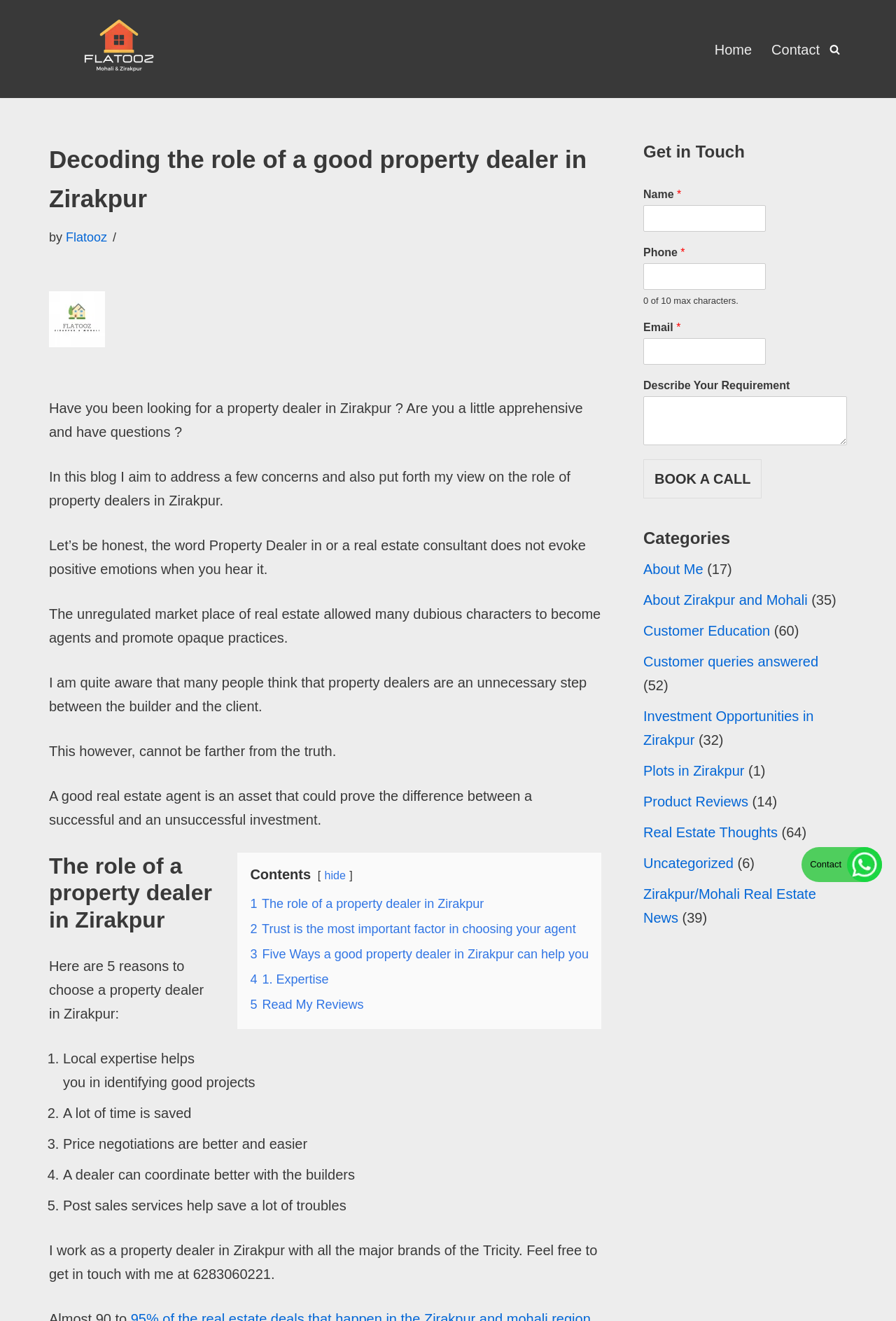Summarize the webpage with intricate details.

The webpage is about the role of a good property dealer in Zirakpur, with the title "Decoding the role of a good property dealer in Zirakpur – Flatooz" at the top. Below the title, there is a logo of Flatooz, followed by a navigation menu with links to "Home" and "Contact". On the top right corner, there is a search icon with a link to "Search".

The main content of the webpage is divided into several sections. The first section has a heading "Decoding the role of a good property dealer in Zirakpur" and a brief introduction to the topic. The introduction is followed by several paragraphs of text discussing the importance of property dealers in Zirakpur.

Below the introduction, there is a table of contents with links to different sections of the article, including "The role of a property dealer in Zirakpur", "Trust is the most important factor in choosing your agent", and "Five Ways a good property dealer in Zirakpur can help you".

The main article is divided into several sections, each with a heading and a list of points. The sections discuss the role of property dealers in Zirakpur, the importance of trust in choosing an agent, and the ways in which a good property dealer can help.

At the bottom of the webpage, there is a section with a heading "Get in Touch" and a contact form with fields for name, phone, email, and a description of the requirement. There is also a button to "BOOK A CALL". Below the contact form, there are links to various categories, including "About Me", "About Zirakpur and Mohali", and "Customer Education".

On the right side of the webpage, there is a complementary section with a heading "Categories" and links to various categories, including "About Me", "About Zirakpur and Mohali", and "Customer Education".